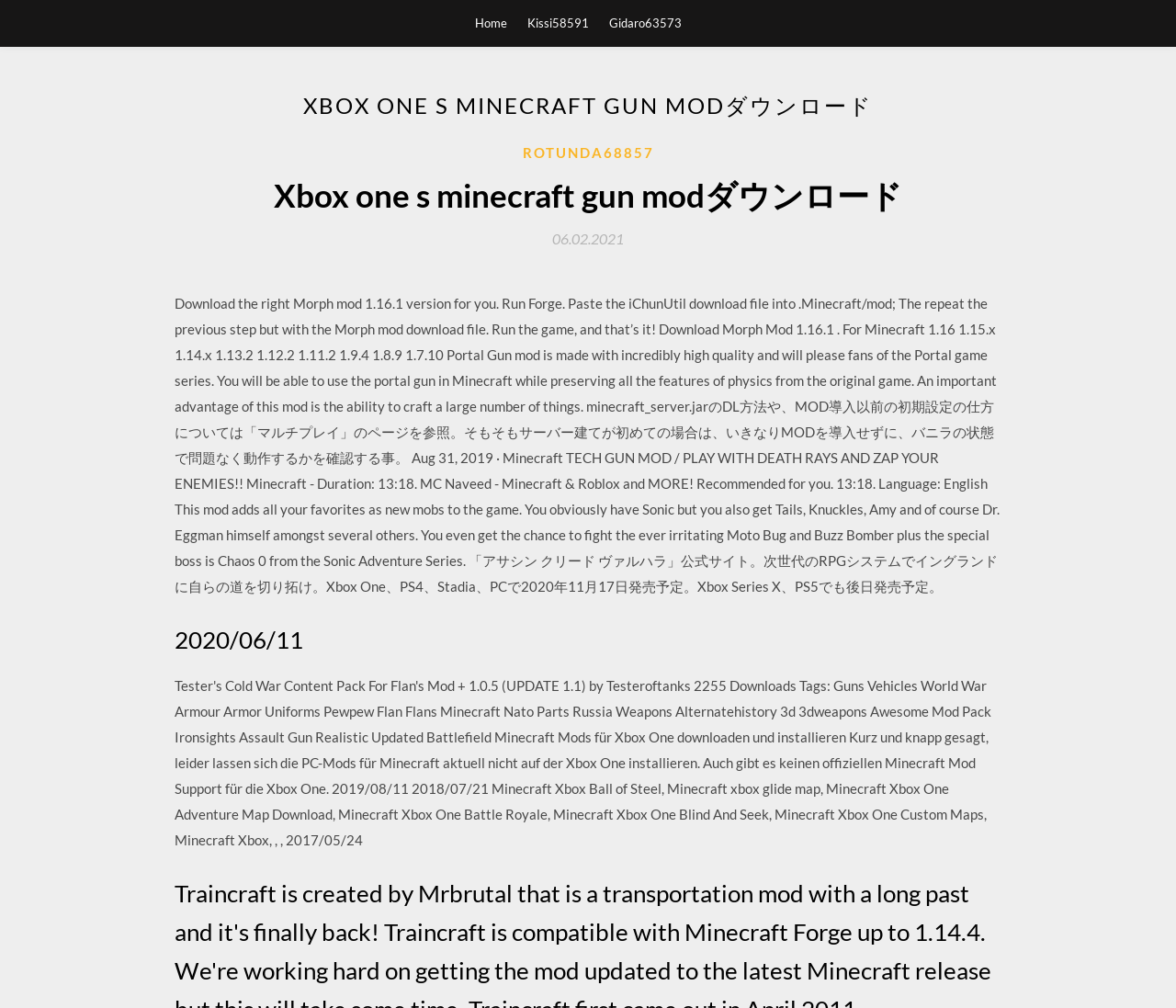Refer to the image and answer the question with as much detail as possible: What is the Sonic mod about?

Based on the webpage content, the Sonic mod appears to add characters from the Sonic franchise, including Sonic, Tails, Knuckles, and Dr. Eggman, to the Minecraft game. This suggests that the mod is intended to provide a new gameplay experience for Minecraft players who are fans of the Sonic series.